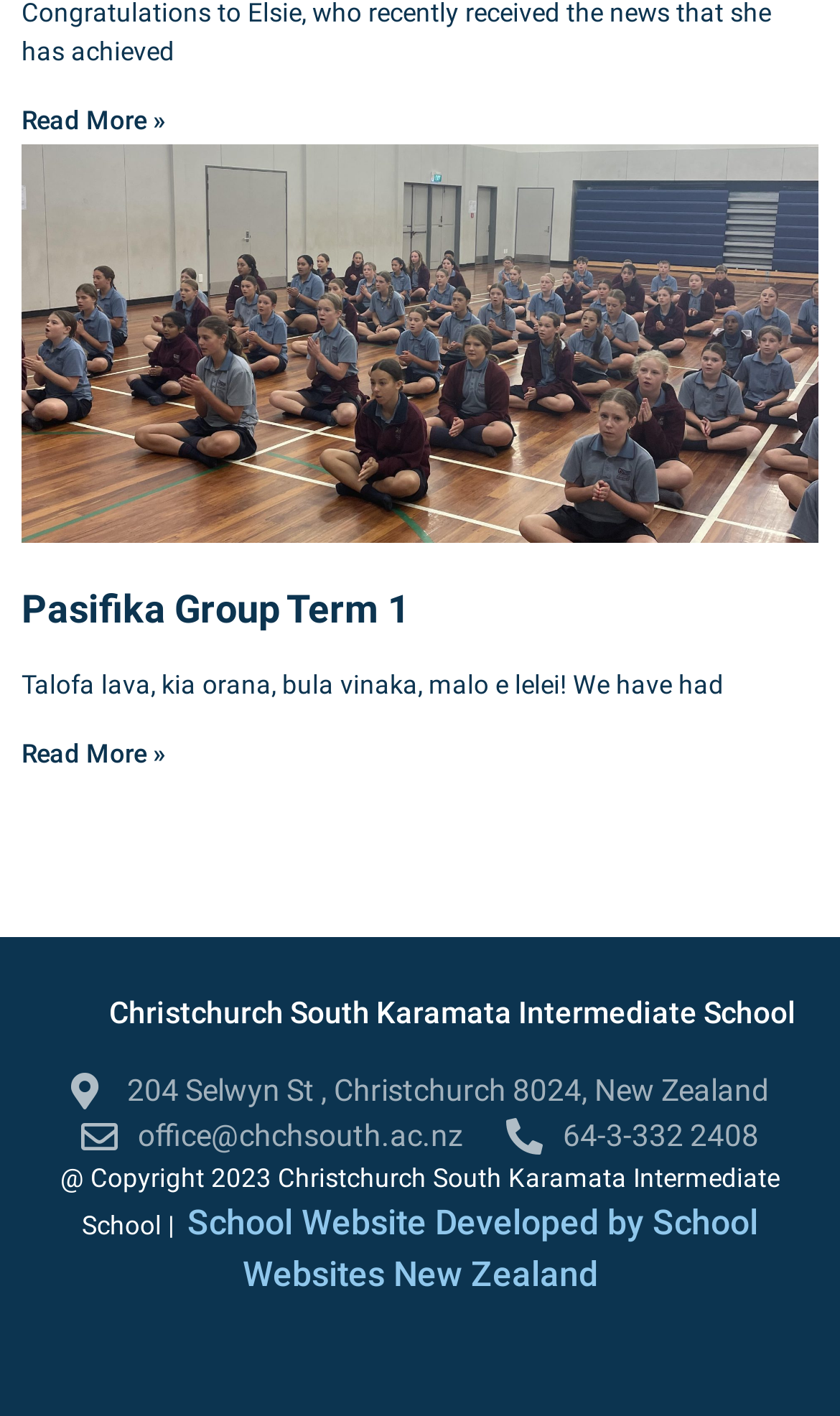Determine the bounding box coordinates of the region to click in order to accomplish the following instruction: "Read more about Congratulations Elsie". Provide the coordinates as four float numbers between 0 and 1, specifically [left, top, right, bottom].

[0.026, 0.074, 0.197, 0.095]